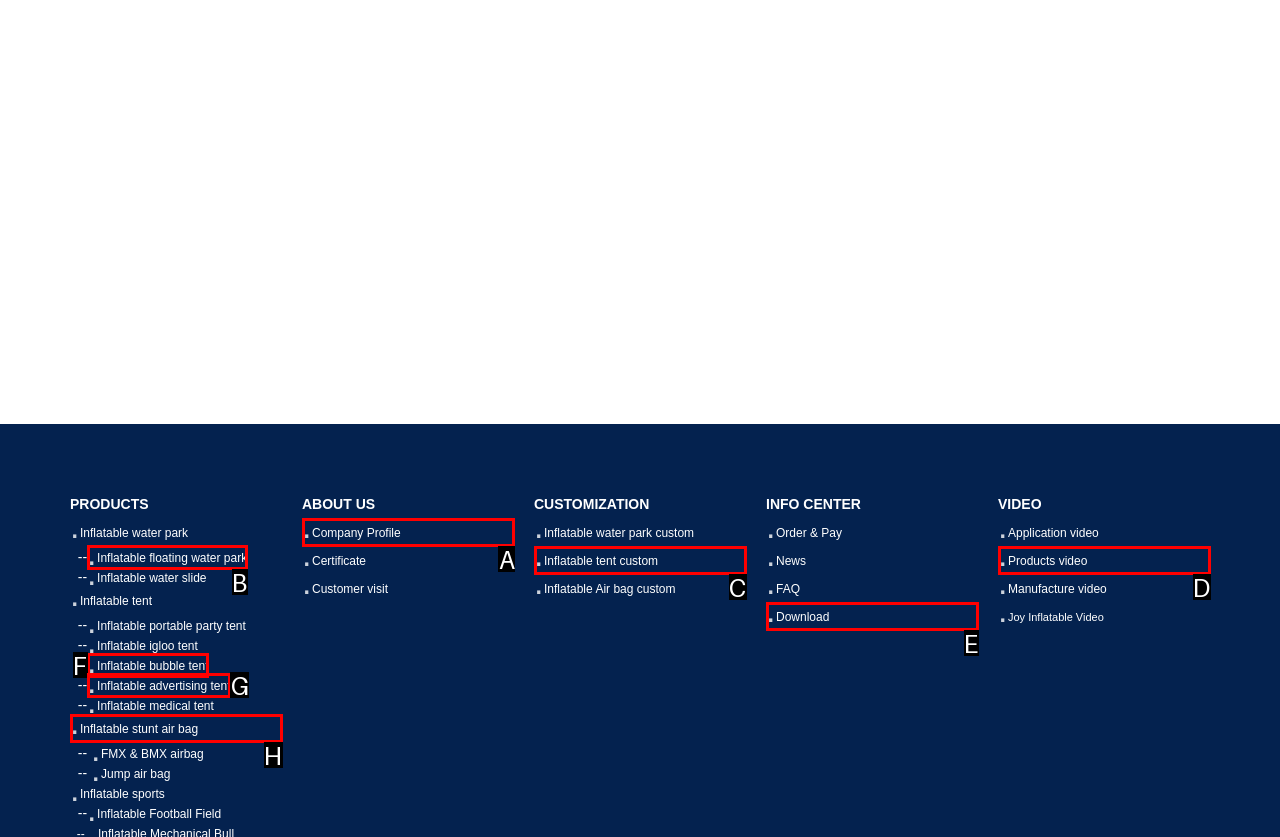Tell me the letter of the UI element to click in order to accomplish the following task: Learn about company profile
Answer with the letter of the chosen option from the given choices directly.

A